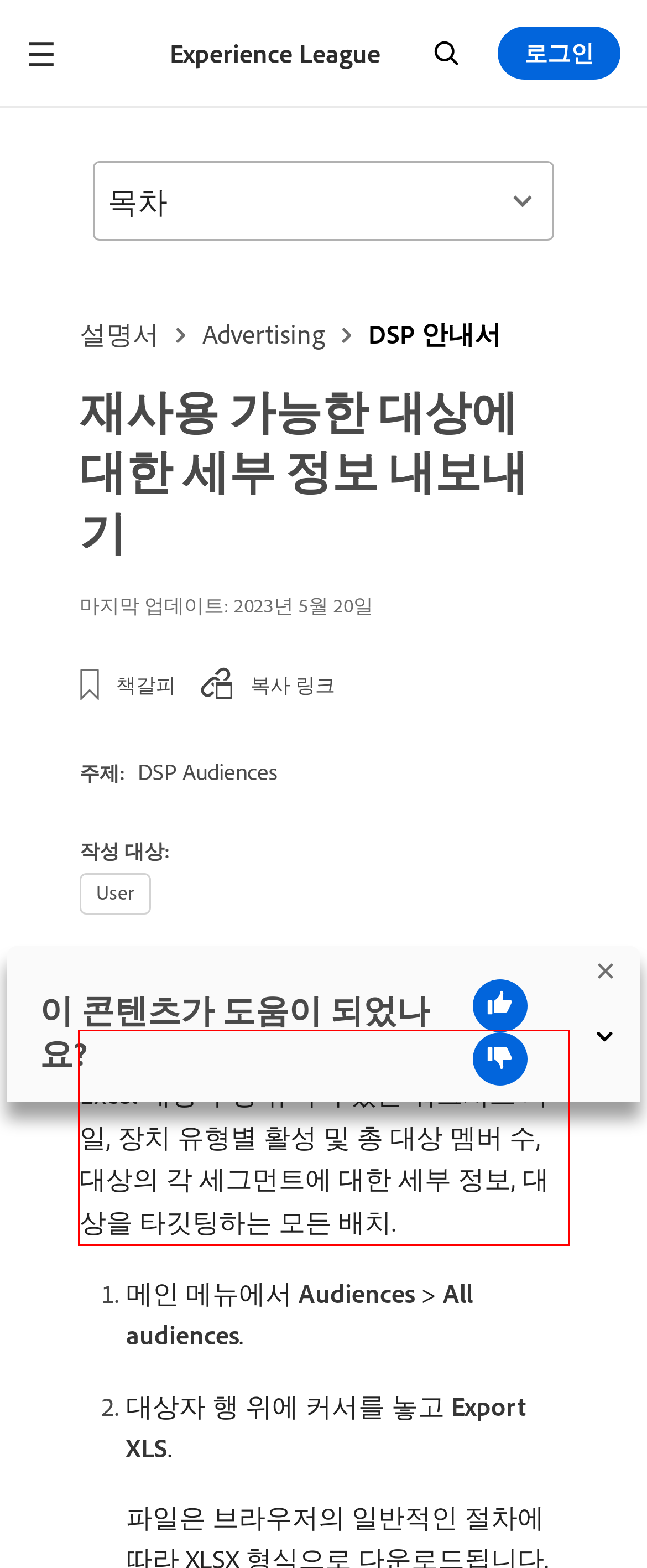There is a screenshot of a webpage with a red bounding box around a UI element. Please use OCR to extract the text within the red bounding box.

다음을 다운로드할 수 있습니다. Microsoft Excel 대상 구성 규칙이 있는 워크시트 파일, 장치 유형별 활성 및 총 대상 멤버 수, 대상의 각 세그먼트에 대한 세부 정보, 대상을 타깃팅하는 모든 배치.